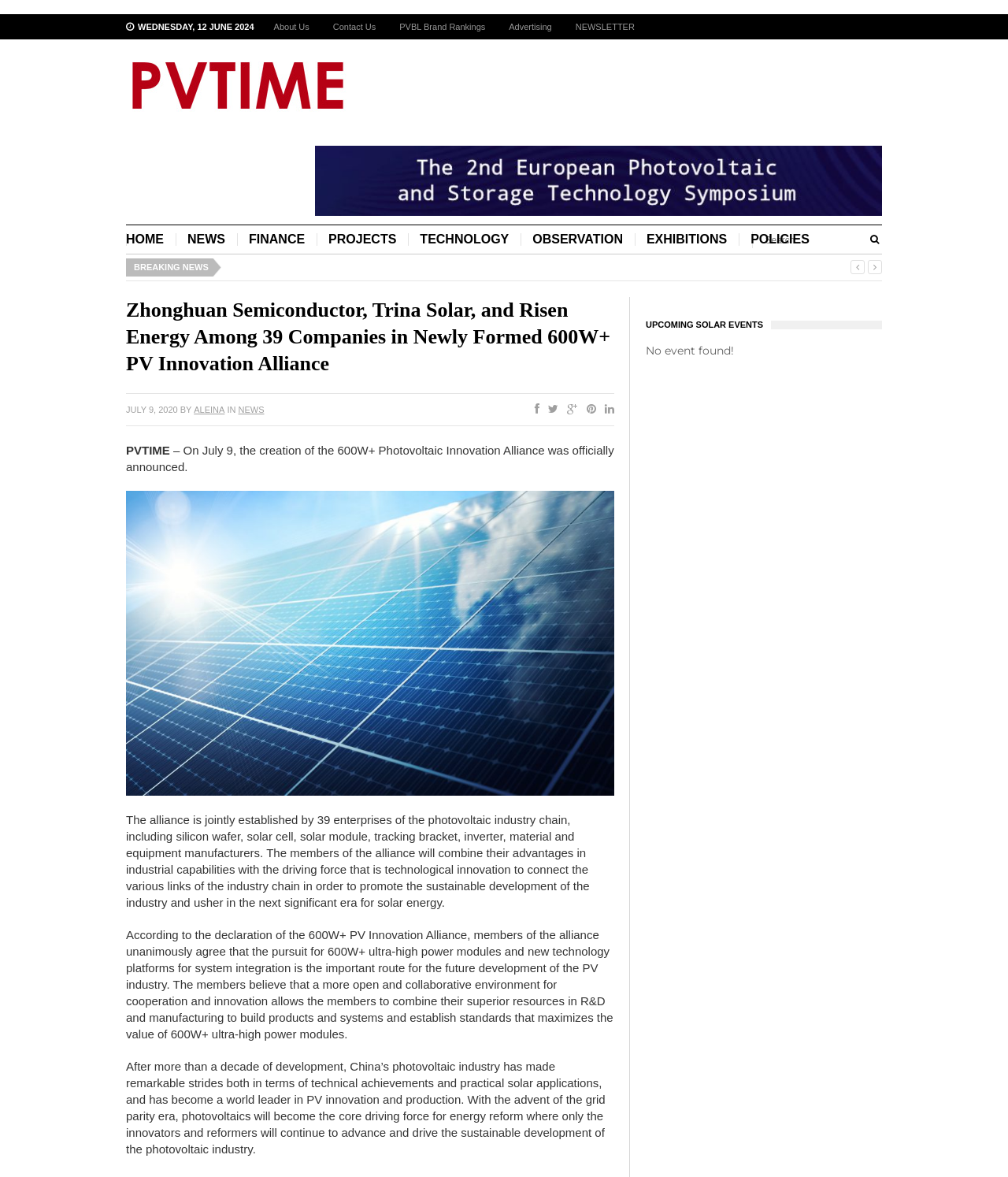Use a single word or phrase to respond to the question:
What is the date of the news article?

JULY 9, 2020